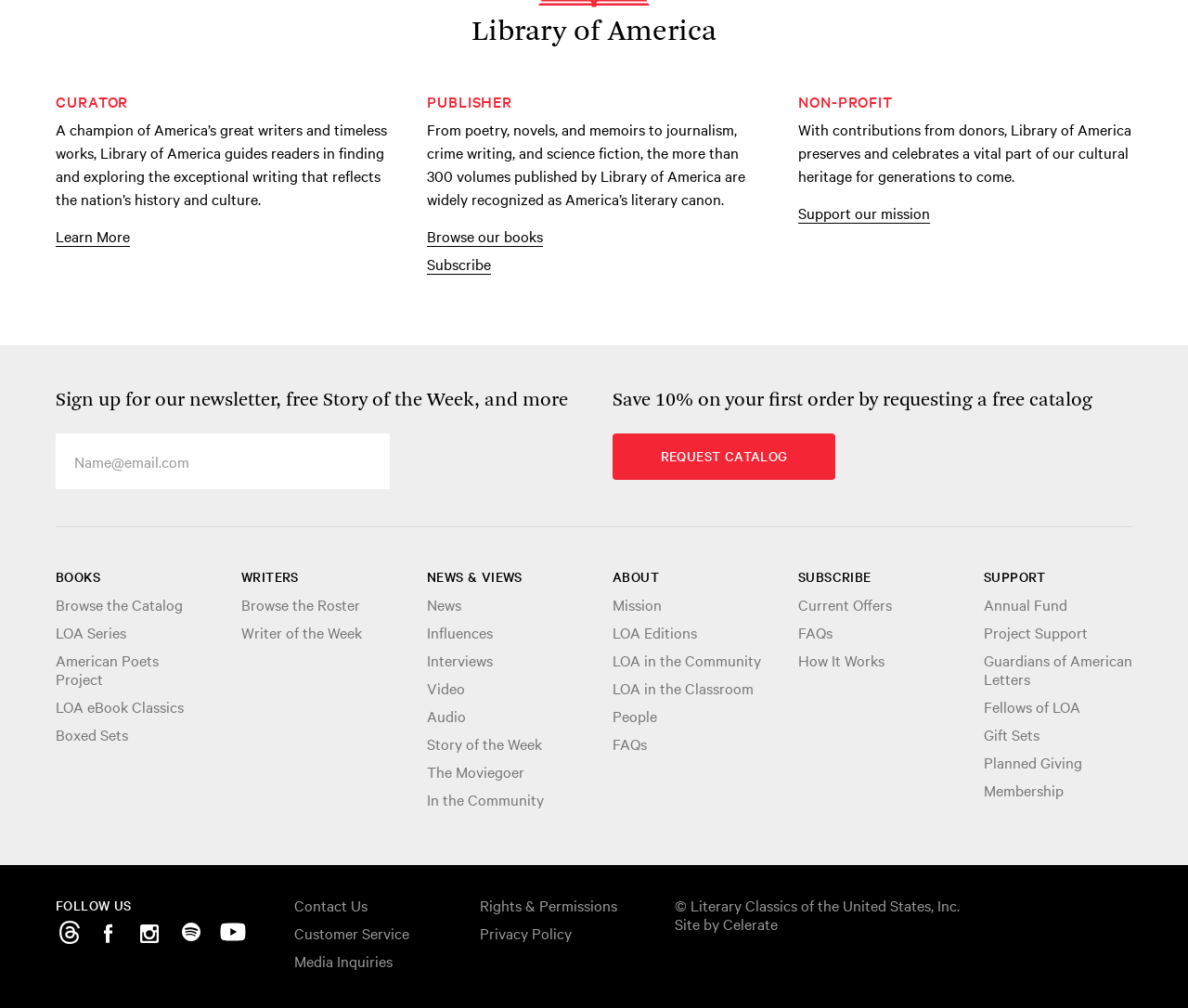Please provide a brief answer to the question using only one word or phrase: 
What is the purpose of the textbox?

To sign up for the newsletter